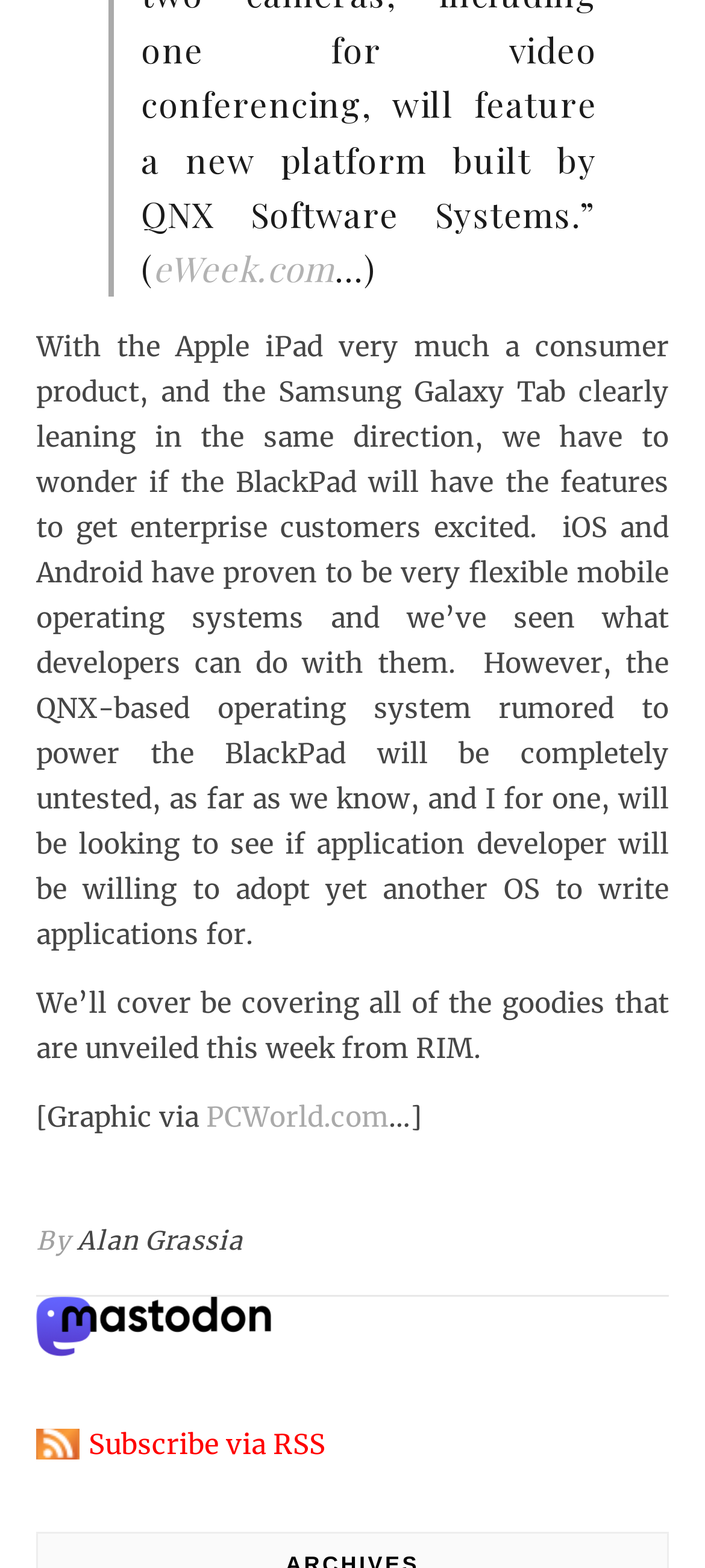What can be done with the link at the bottom?
Using the screenshot, give a one-word or short phrase answer.

Subscribe via RSS